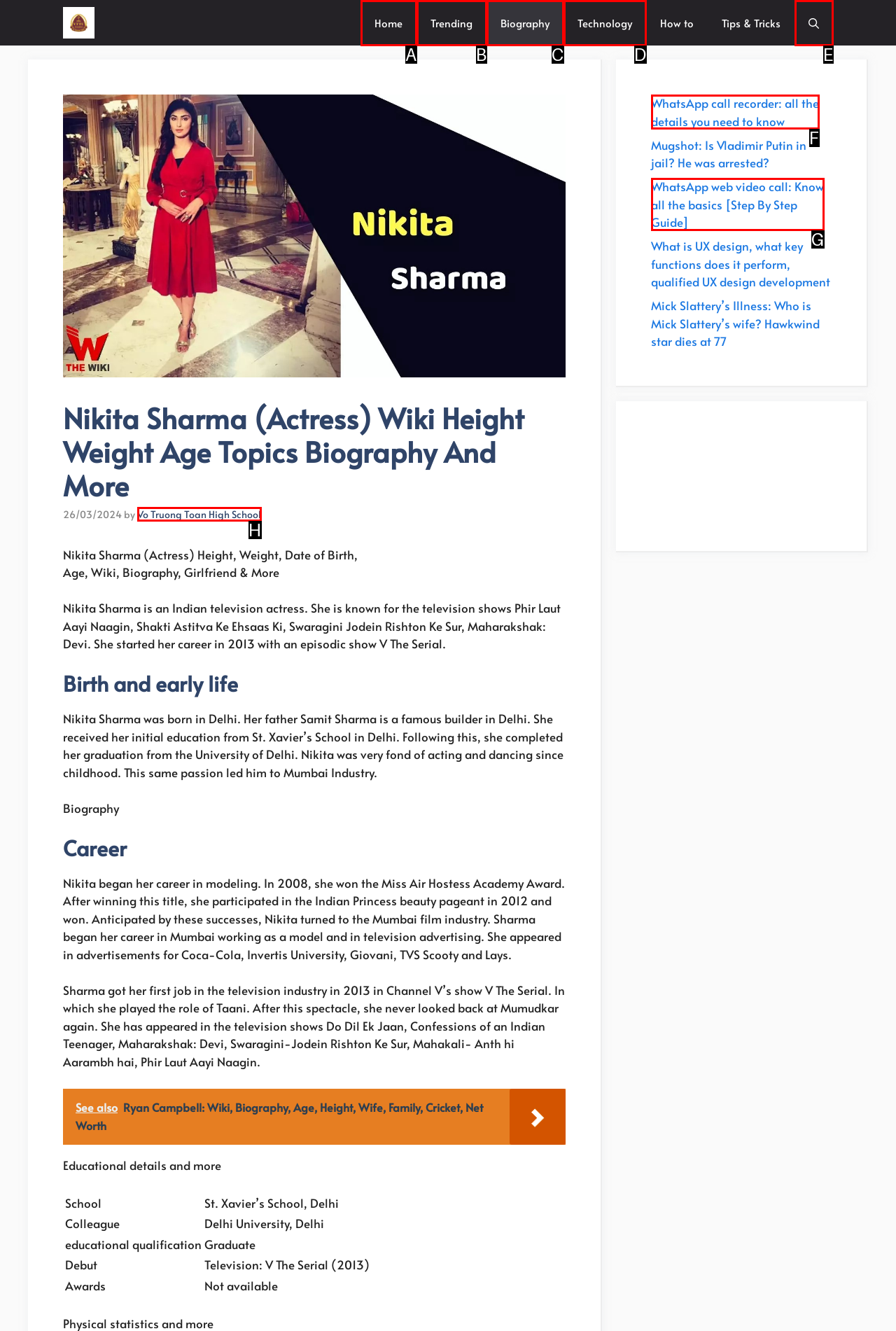Find the option that fits the given description: Trending
Answer with the letter representing the correct choice directly.

B